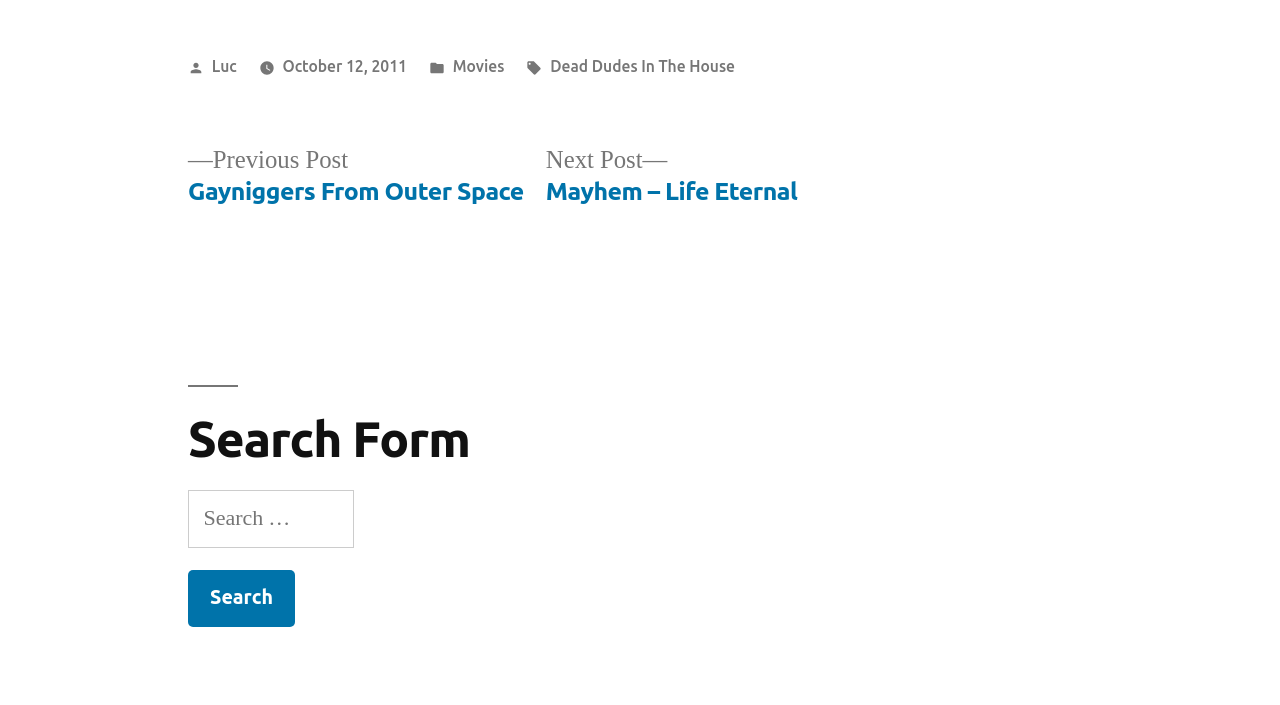Please locate the clickable area by providing the bounding box coordinates to follow this instruction: "Go to next post".

[0.426, 0.206, 0.623, 0.295]